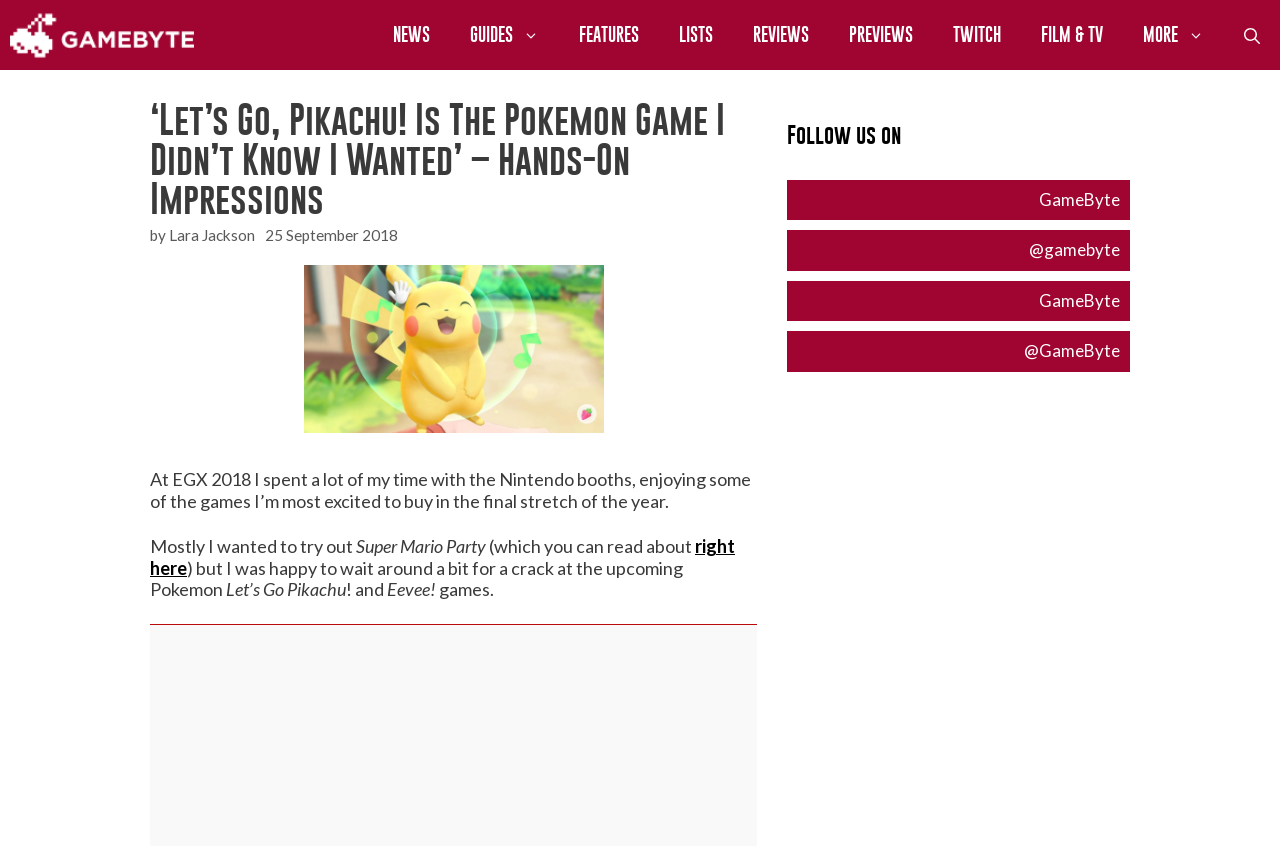Please predict the bounding box coordinates of the element's region where a click is necessary to complete the following instruction: "Read the news article". The coordinates should be represented by four float numbers between 0 and 1, i.e., [left, top, right, bottom].

[0.117, 0.118, 0.591, 0.259]